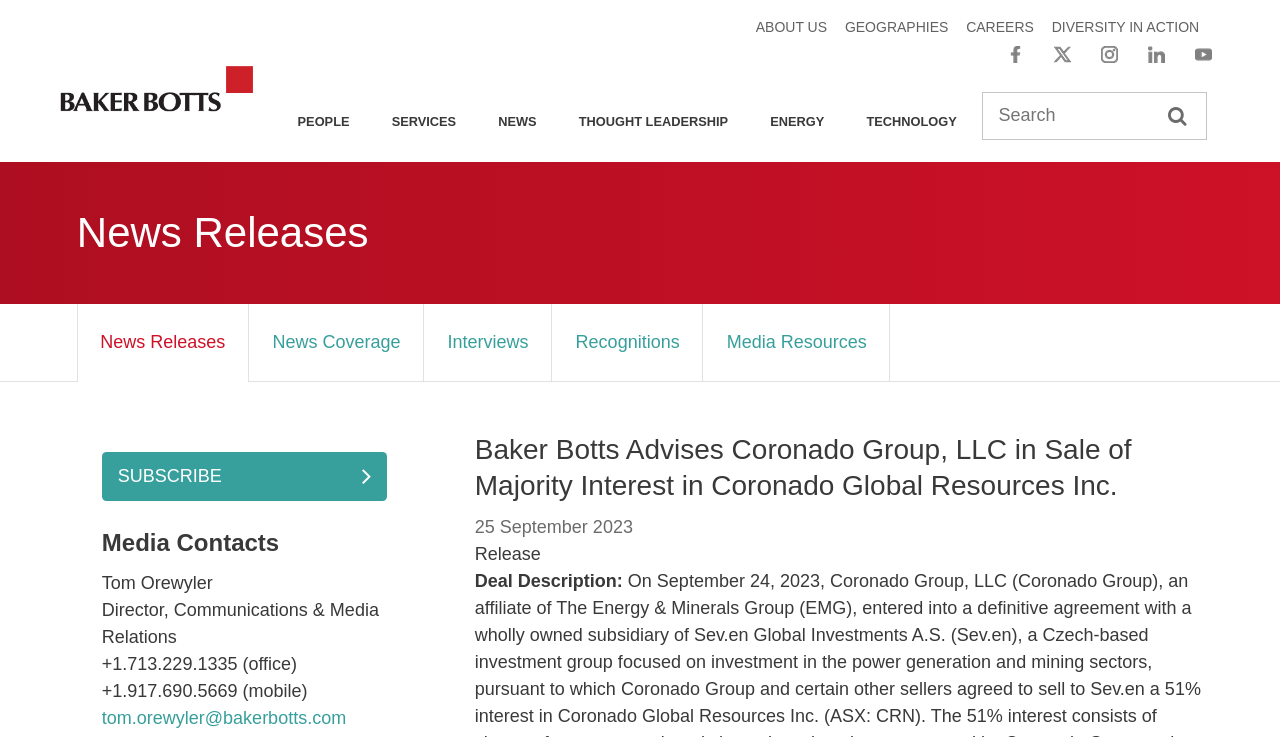Find the bounding box coordinates corresponding to the UI element with the description: "alt="Baker Botts logo Nov 17"". The coordinates should be formatted as [left, top, right, bottom], with values as floats between 0 and 1.

[0.041, 0.106, 0.201, 0.133]